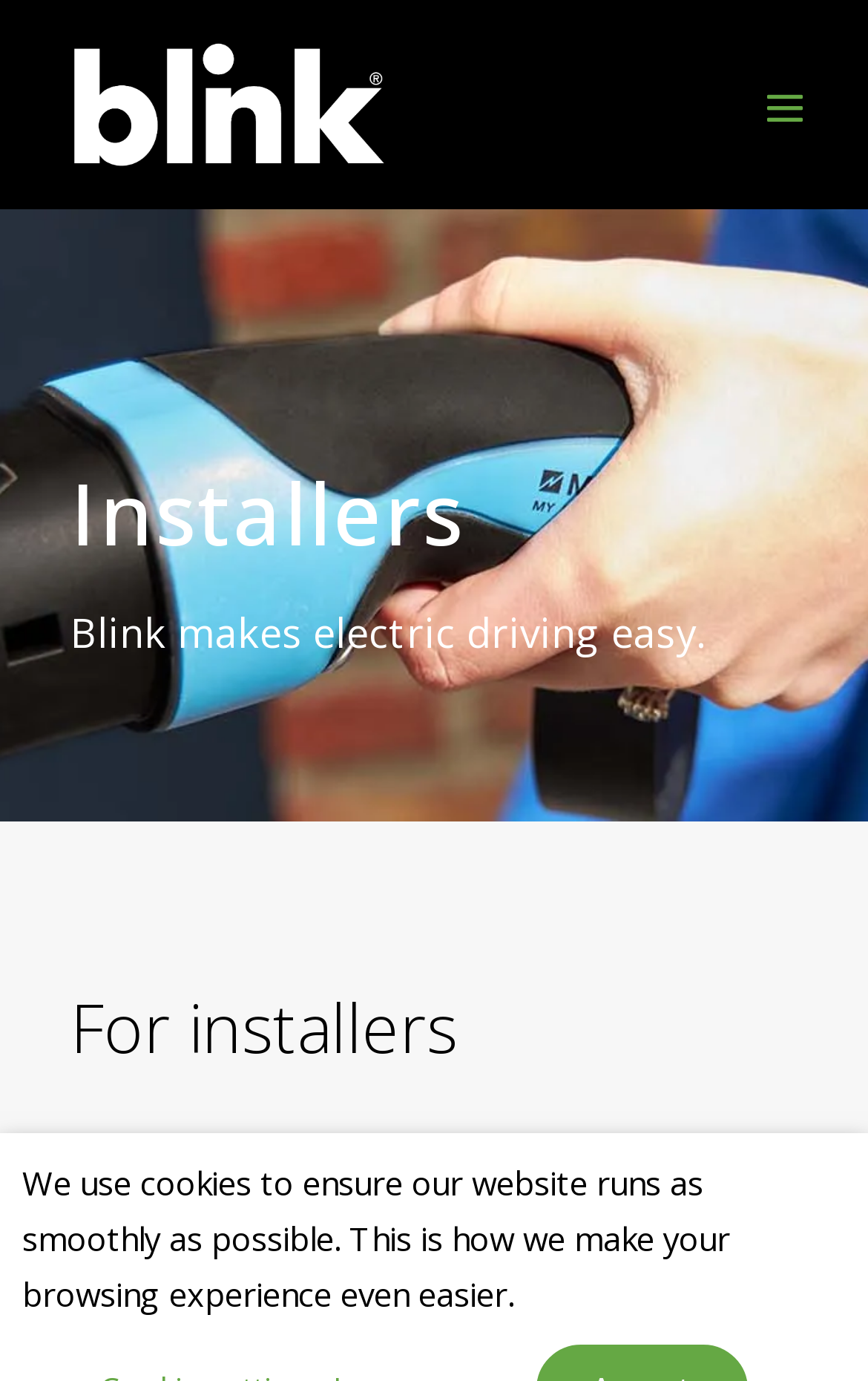Please provide a comprehensive response to the question below by analyzing the image: 
What is the theme of the webpage?

The webpage is focused on electric vehicle charging, as evident from the company name, headings, and content. It appears to provide solutions and support for installers and electric vehicle owners.